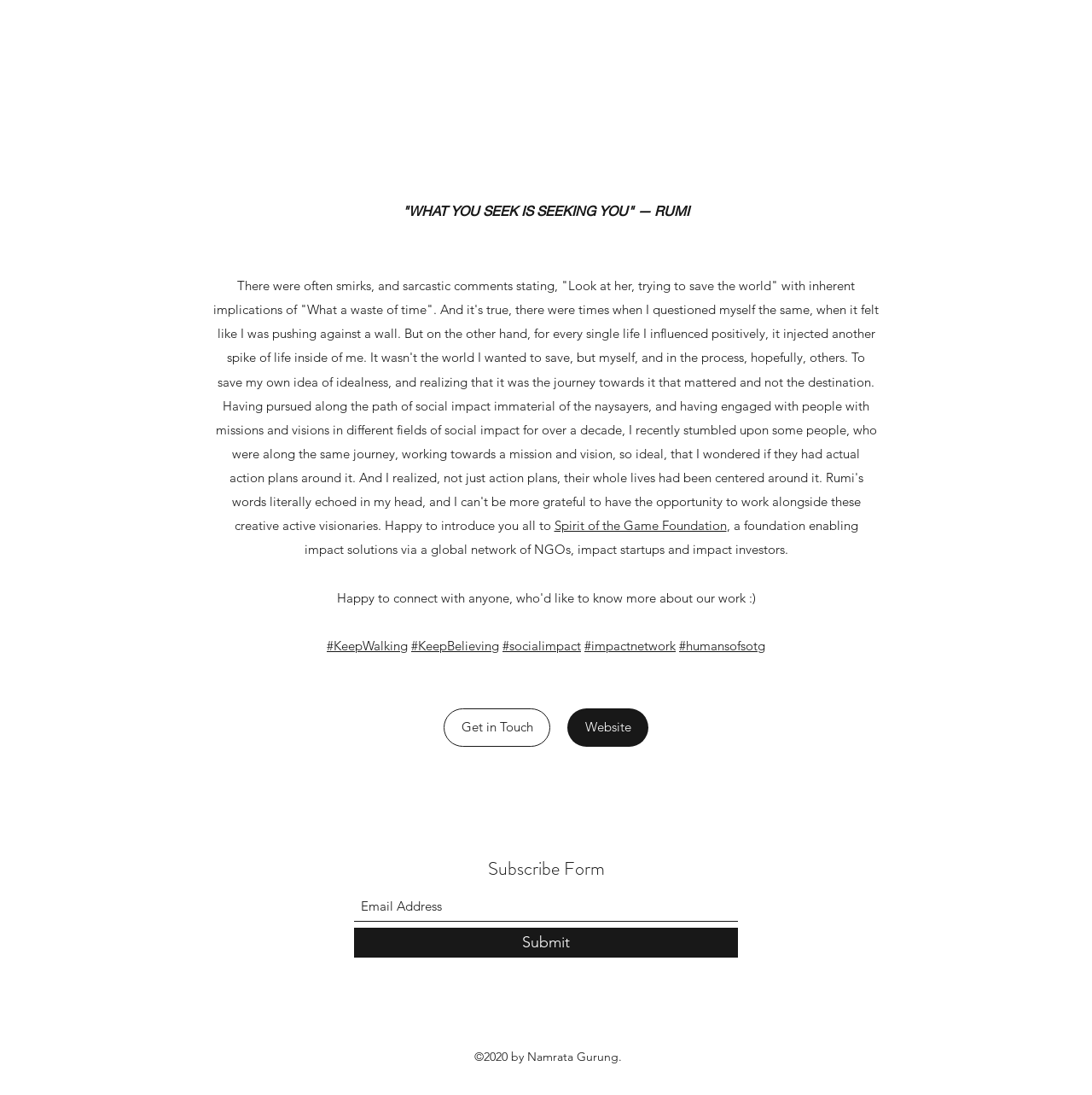Give a concise answer using one word or a phrase to the following question:
What is the purpose of the 'Subscribe Form' section?

to subscribe